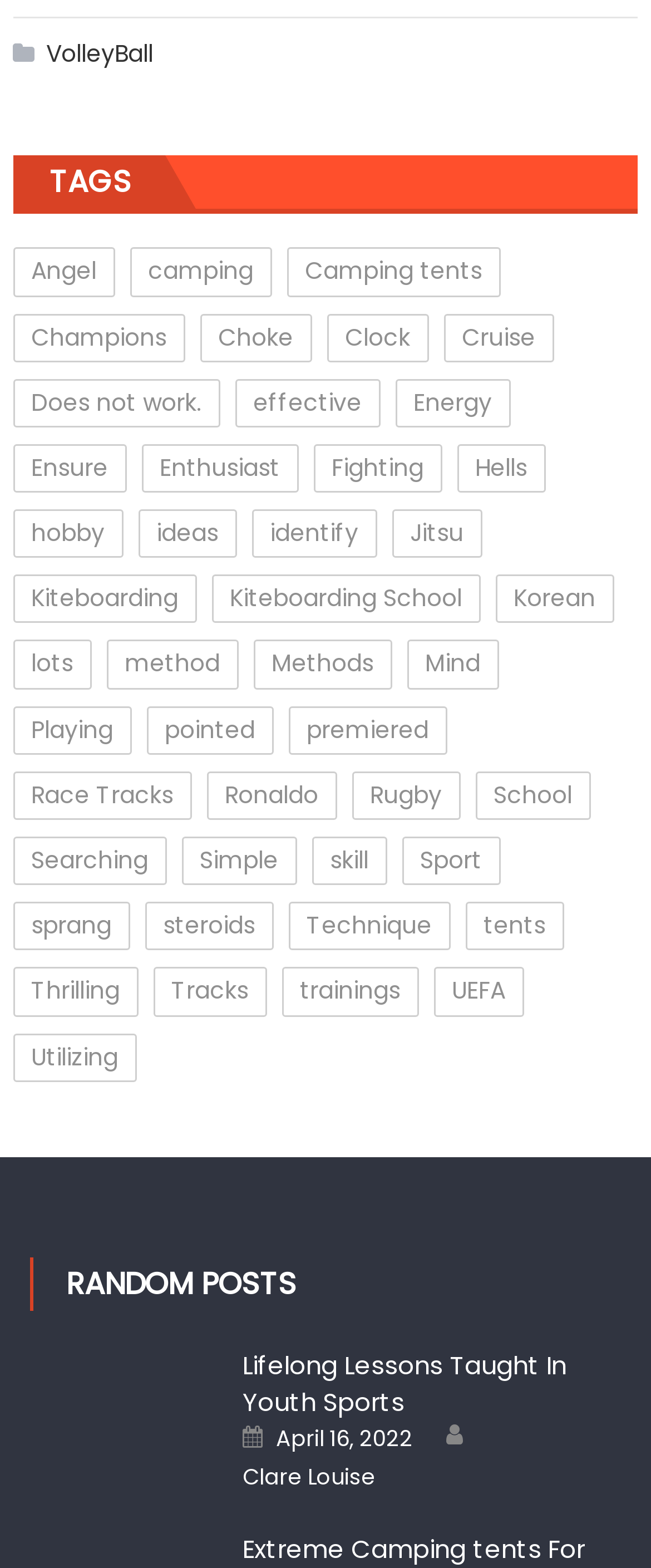What is the date of the random post?
Please answer the question with a detailed response using the information from the screenshot.

The date of the random post is mentioned at the bottom of the post, which is 'April 16, 2022'.